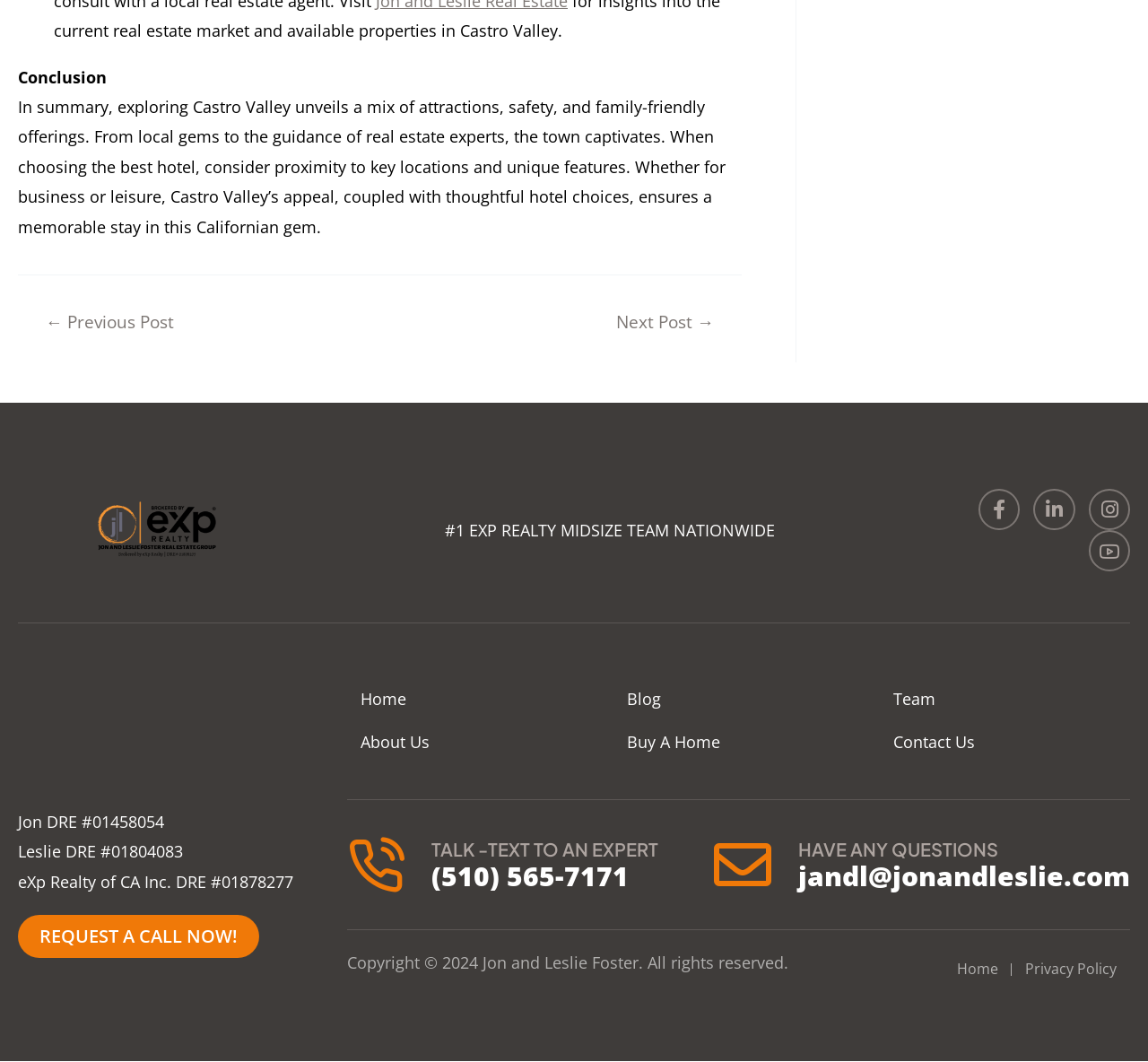Provide a brief response to the question below using one word or phrase:
What is the phone number to text an expert?

(510) 565-7171